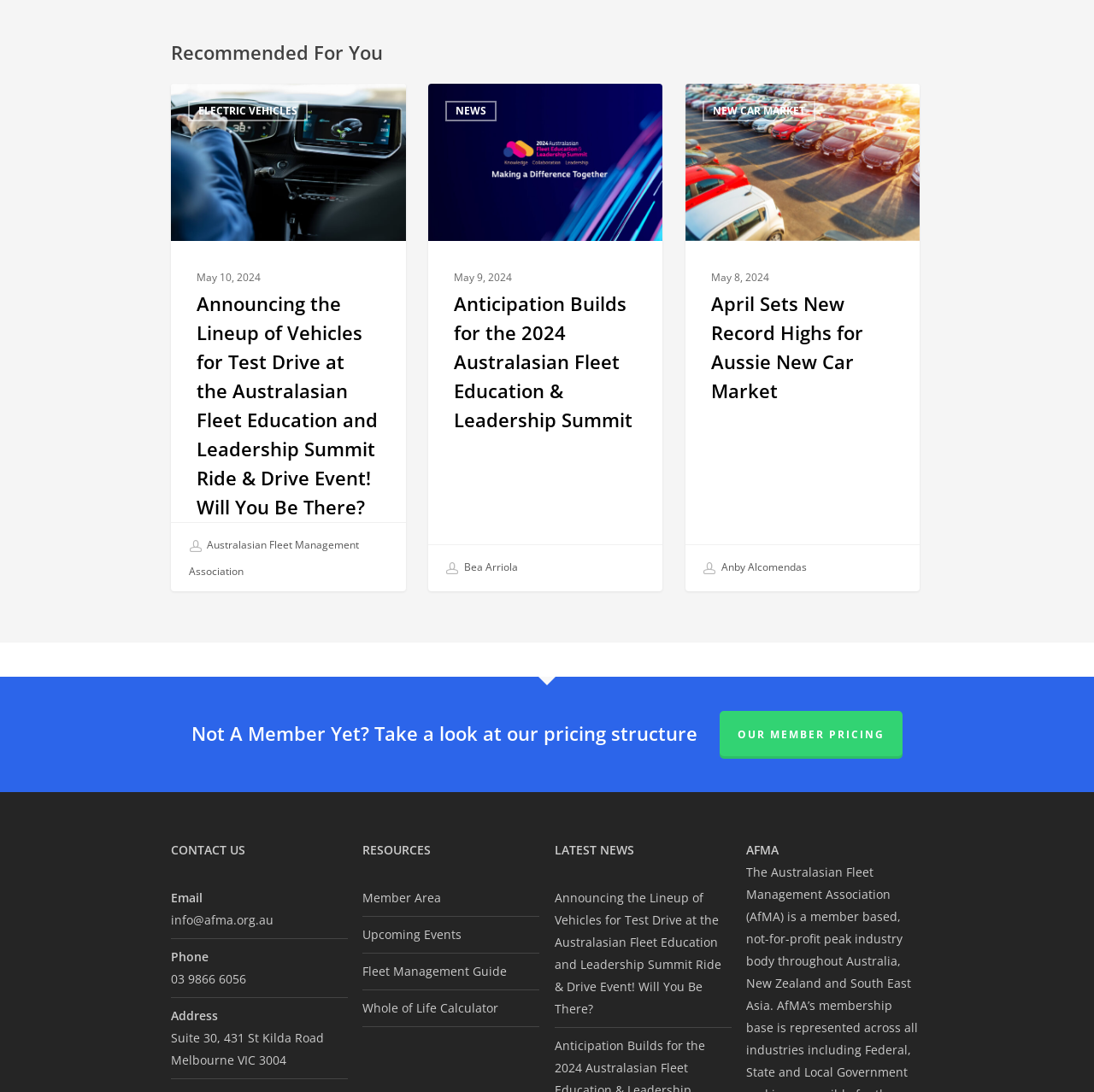What is the date of the Australasian Fleet Education and Leadership Summit Ride & Drive Event?
Please answer the question with a detailed response using the information from the screenshot.

I found the date by looking at the heading 'Announcing the Lineup of Vehicles for Test Drive at the Australasian Fleet Education and Leadership Summit Ride & Drive Event! Will You Be There?' and the corresponding StaticText 'May 10, 2024'.